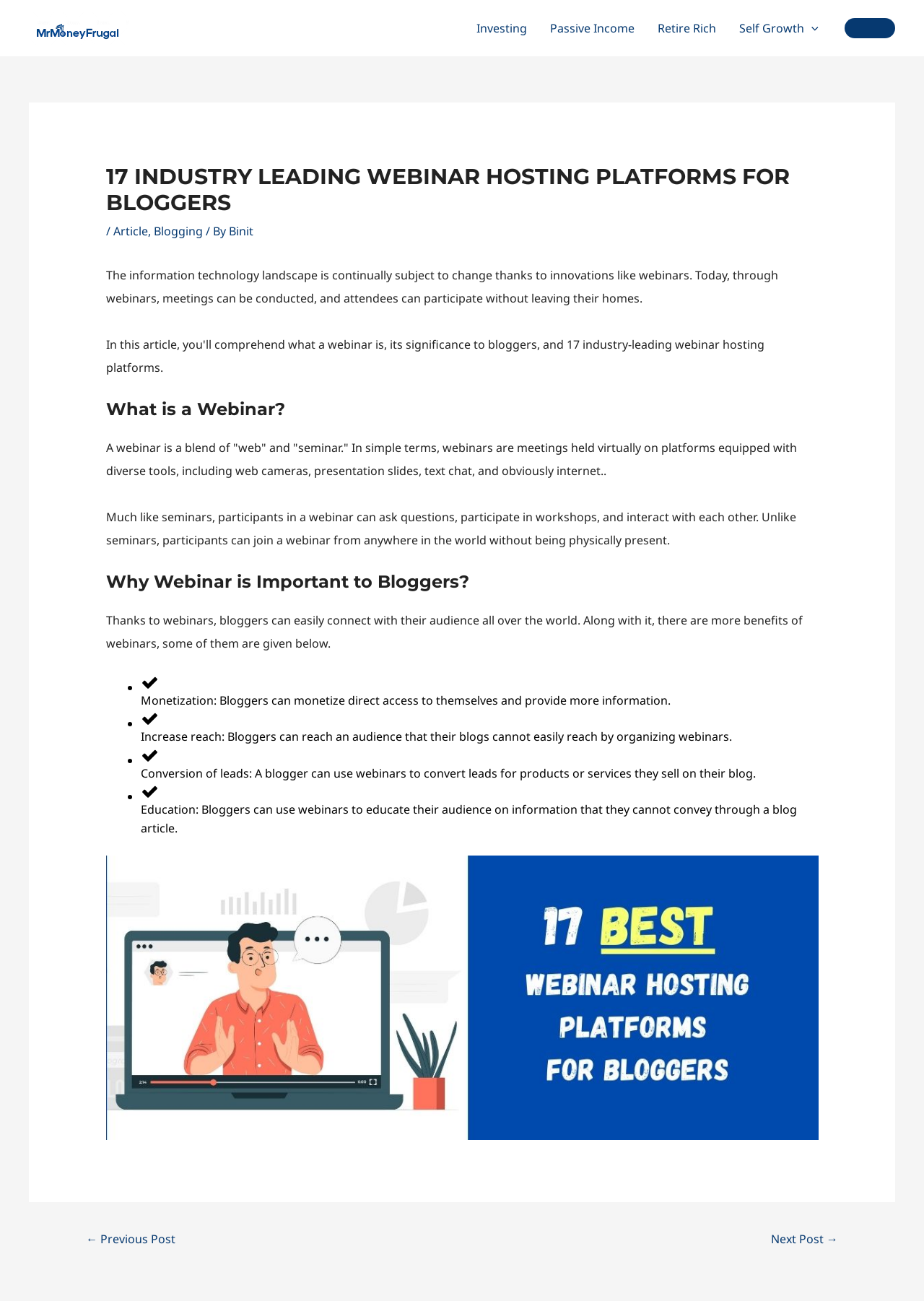Generate the main heading text from the webpage.

17 INDUSTRY LEADING WEBINAR HOSTING PLATFORMS FOR BLOGGERS